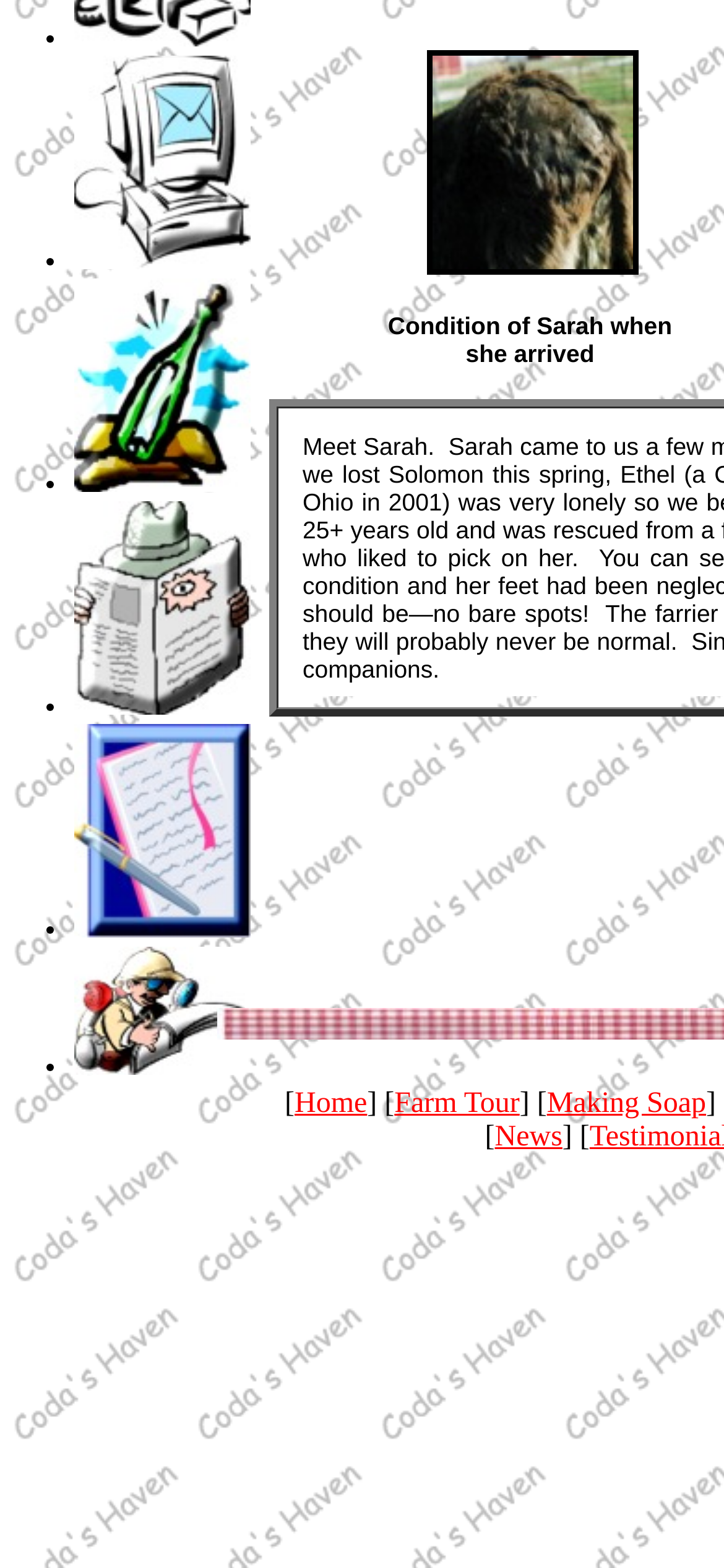Answer briefly with one word or phrase:
What is the position of the 'News' link?

Fourth